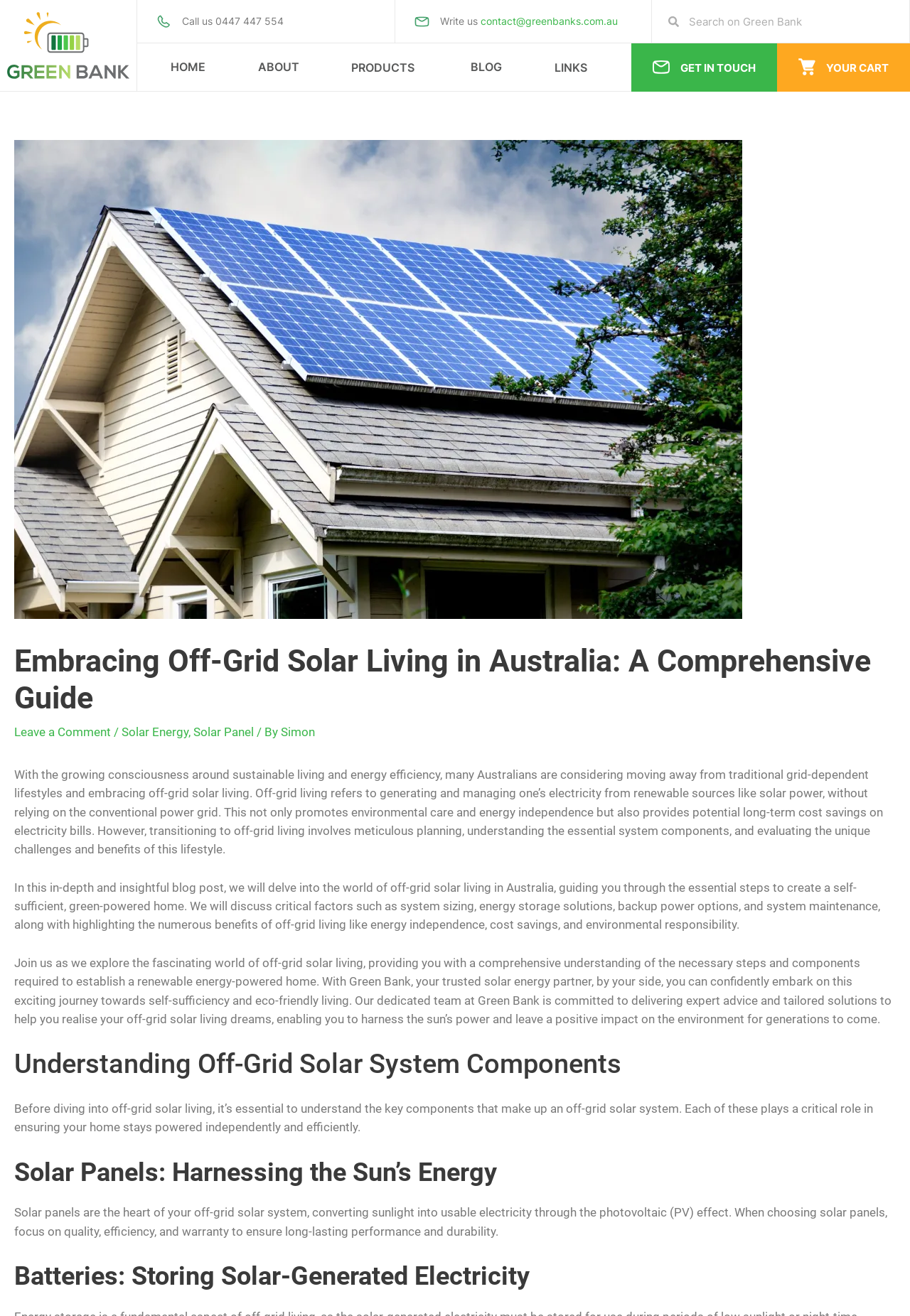Identify the bounding box coordinates of the element to click to follow this instruction: 'Click the 'GET IN TOUCH' link'. Ensure the coordinates are four float values between 0 and 1, provided as [left, top, right, bottom].

[0.694, 0.033, 0.854, 0.069]